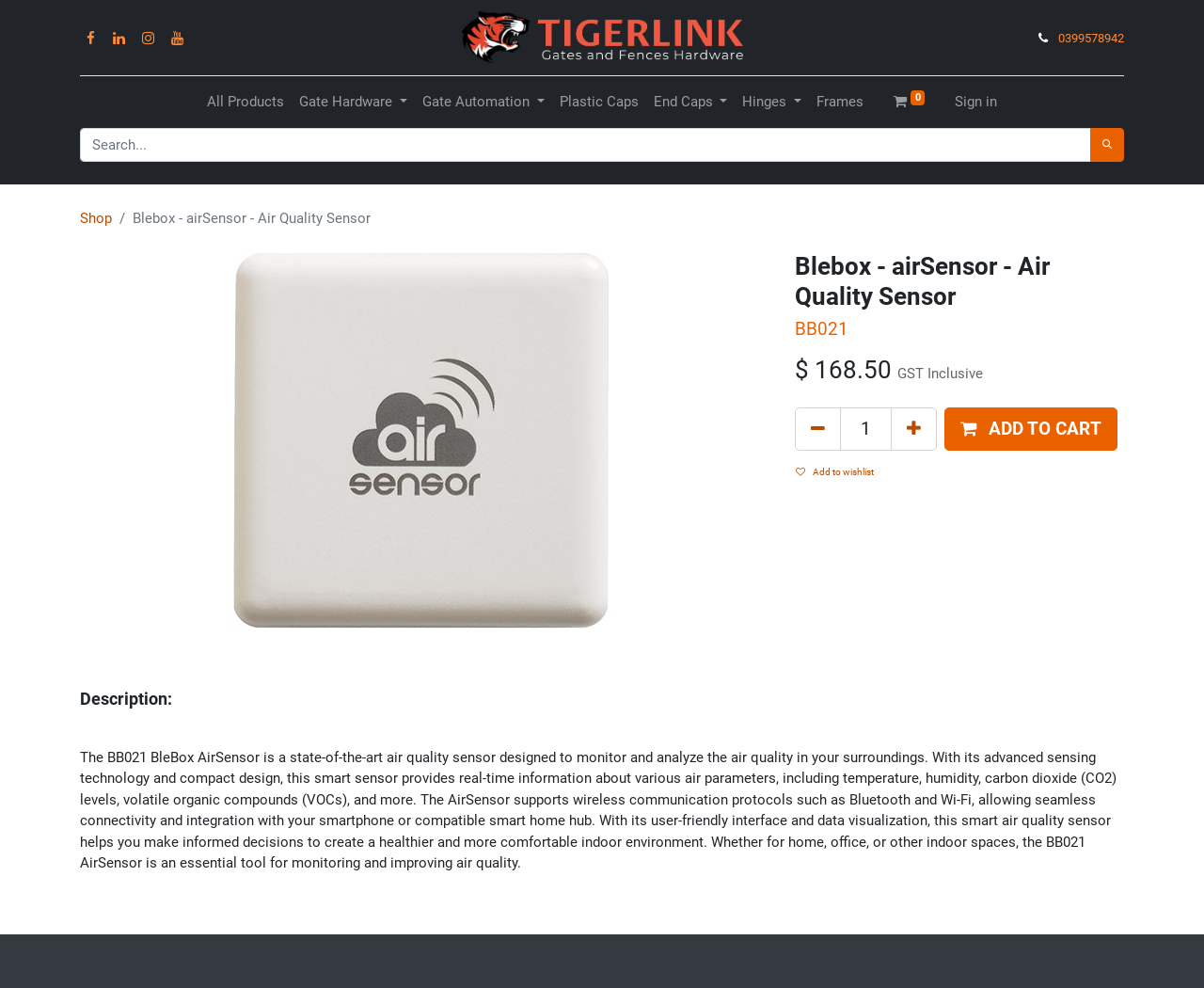Please locate the bounding box coordinates of the region I need to click to follow this instruction: "Share Holi with friends".

None